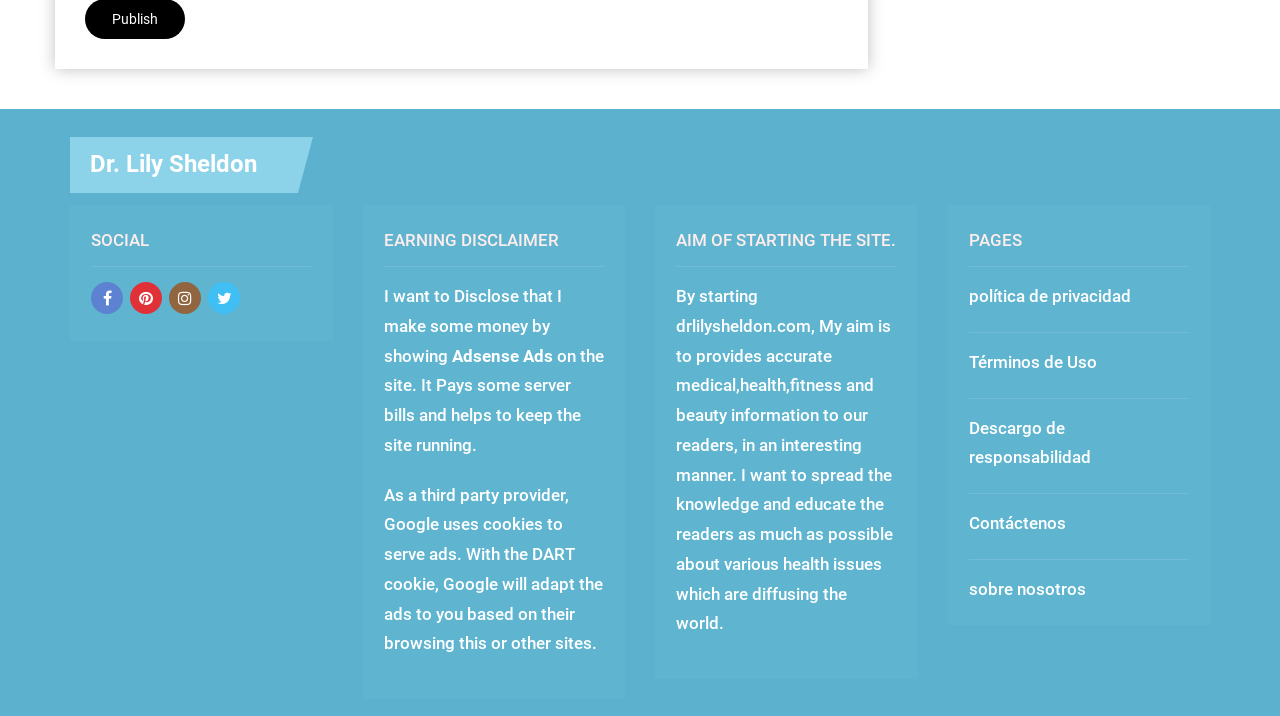What is the name of the doctor?
Please respond to the question with a detailed and informative answer.

The name of the doctor is mentioned in the heading at the top of the webpage, which is 'Dr. Lily Sheldon'.